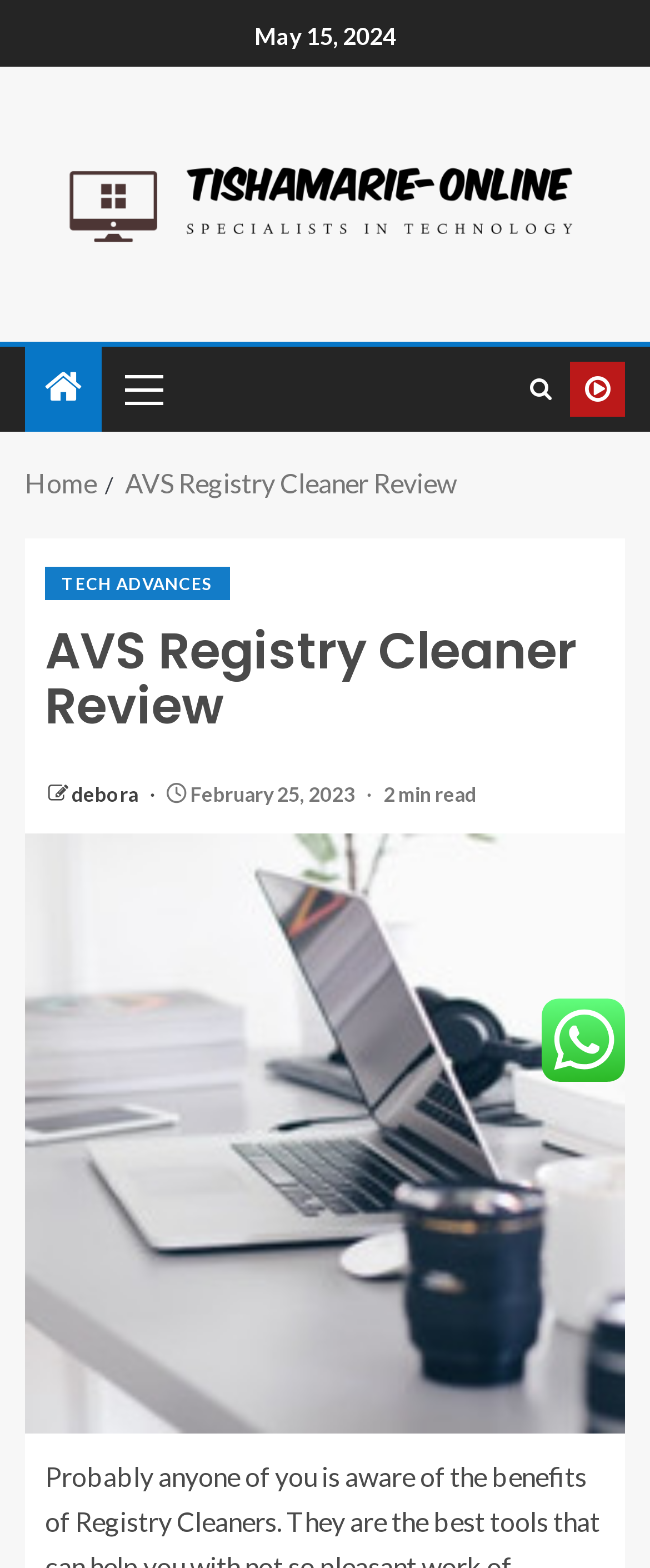Please analyze the image and give a detailed answer to the question:
Who is the author of the article?

I found the author of the article by looking at the article section, where I saw a link element with the text 'debora'.